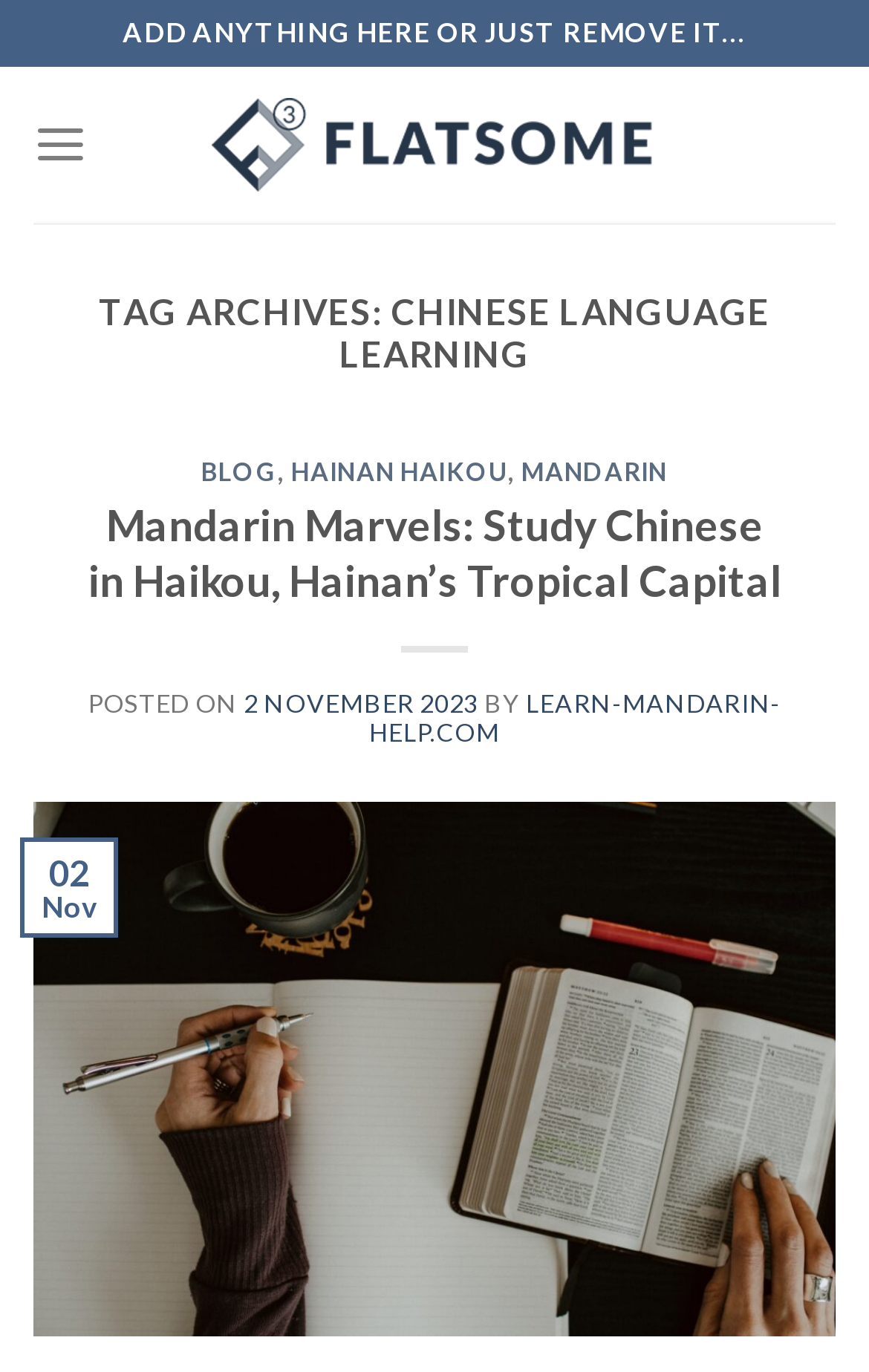Create a detailed summary of the webpage's content and design.

The webpage is about Chinese language learning, with a focus on studying Mandarin in Haikou, Hainan. At the top, there is a text "ADD ANYTHING HERE OR JUST REMOVE IT..." followed by a link to the website "learn-mandarin-help.com" accompanied by an image. 

To the left of the top section, there is a menu link labeled "Menu". Below the top section, there is a header section with a title "TAG ARCHIVES: CHINESE LANGUAGE LEARNING". 

Under the header, there are two sections. The first section has three links: "BLOG", "HAINAN HAIKOU", and "MANDARIN". The second section has a heading "Mandarin Marvels: Study Chinese in Haikou, Hainan’s Tropical Capital" followed by a link to the same title, a posting date "2 NOVEMBER 2023", and an author link "LEARN-MANDARIN-HELP.COM". 

Below the second section, there is an image with a link to the same title "Mandarin Marvels: Study Chinese in Haikou, Hainan's Tropical Capital". To the right of the image, there is a small table with the date "02 Nov" displayed.